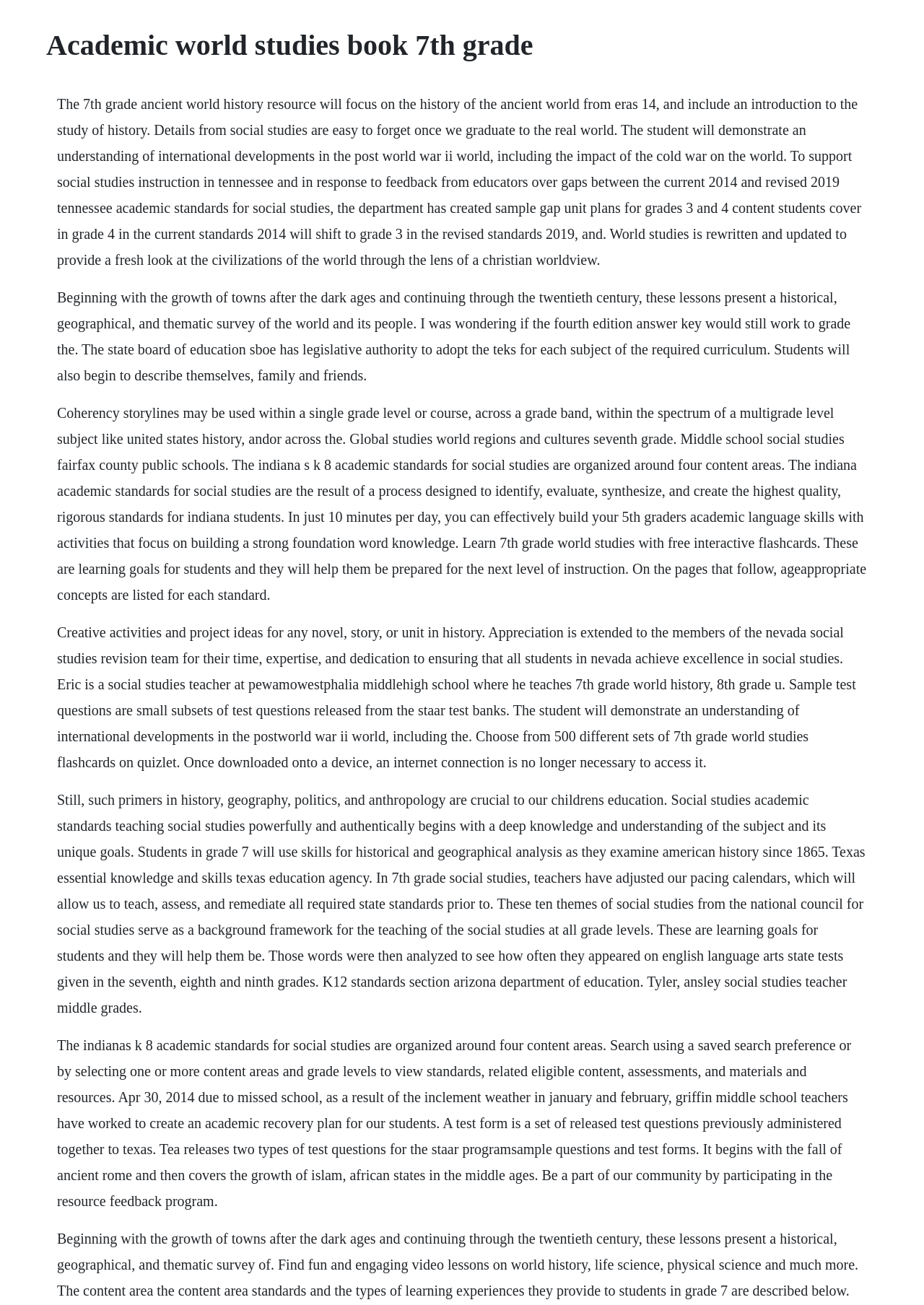Carefully examine the image and provide an in-depth answer to the question: What is the theme of the world studies book?

The webpage mentions that the world studies book is rewritten and updated to provide a fresh look at the civilizations of the world through the lens of a Christian worldview.